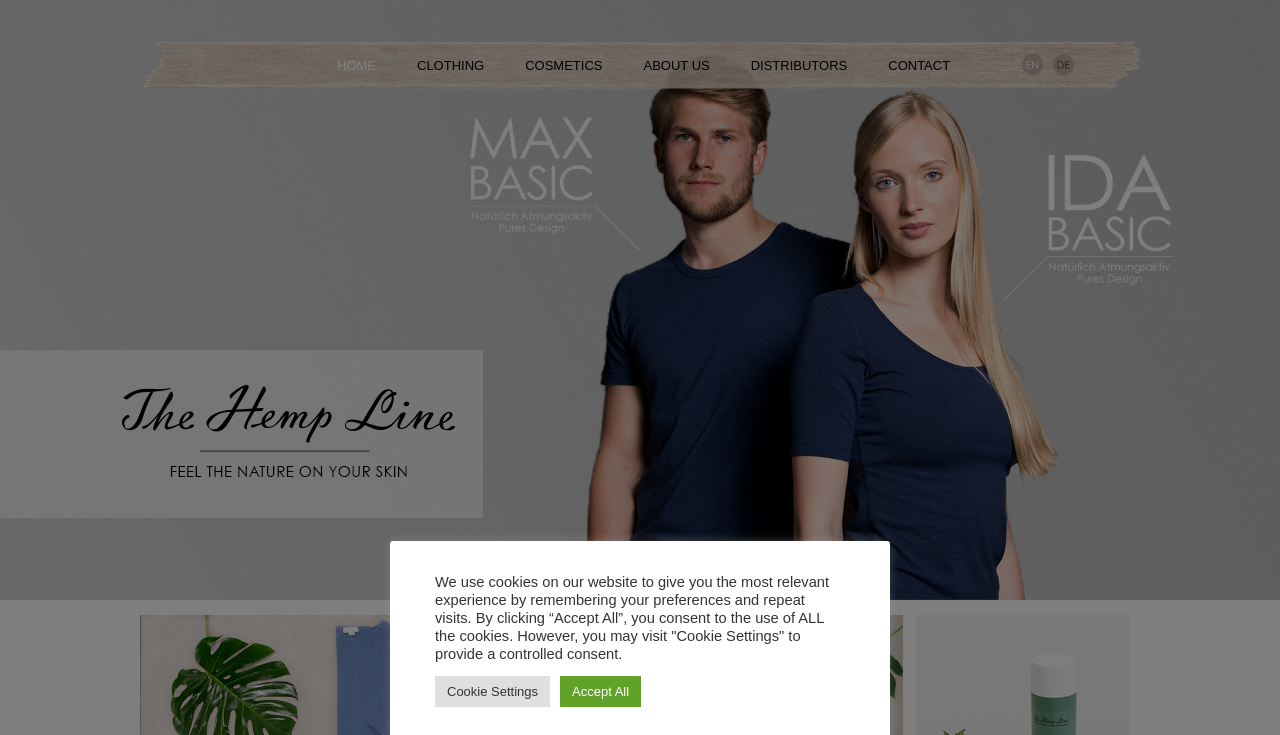Show the bounding box coordinates of the region that should be clicked to follow the instruction: "Follow us on whatsapp."

None